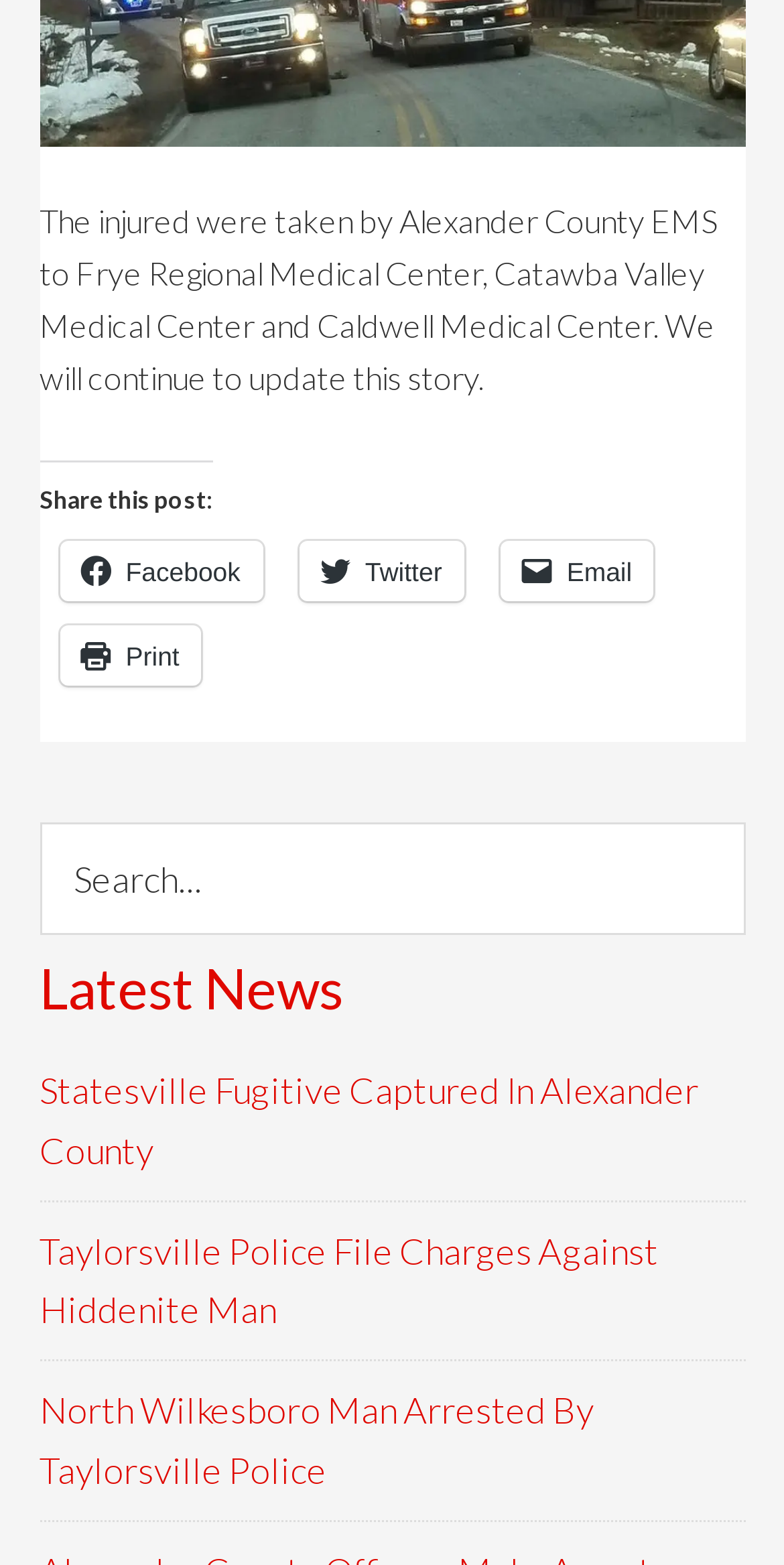Could you highlight the region that needs to be clicked to execute the instruction: "Search for something"?

[0.05, 0.525, 0.95, 0.597]